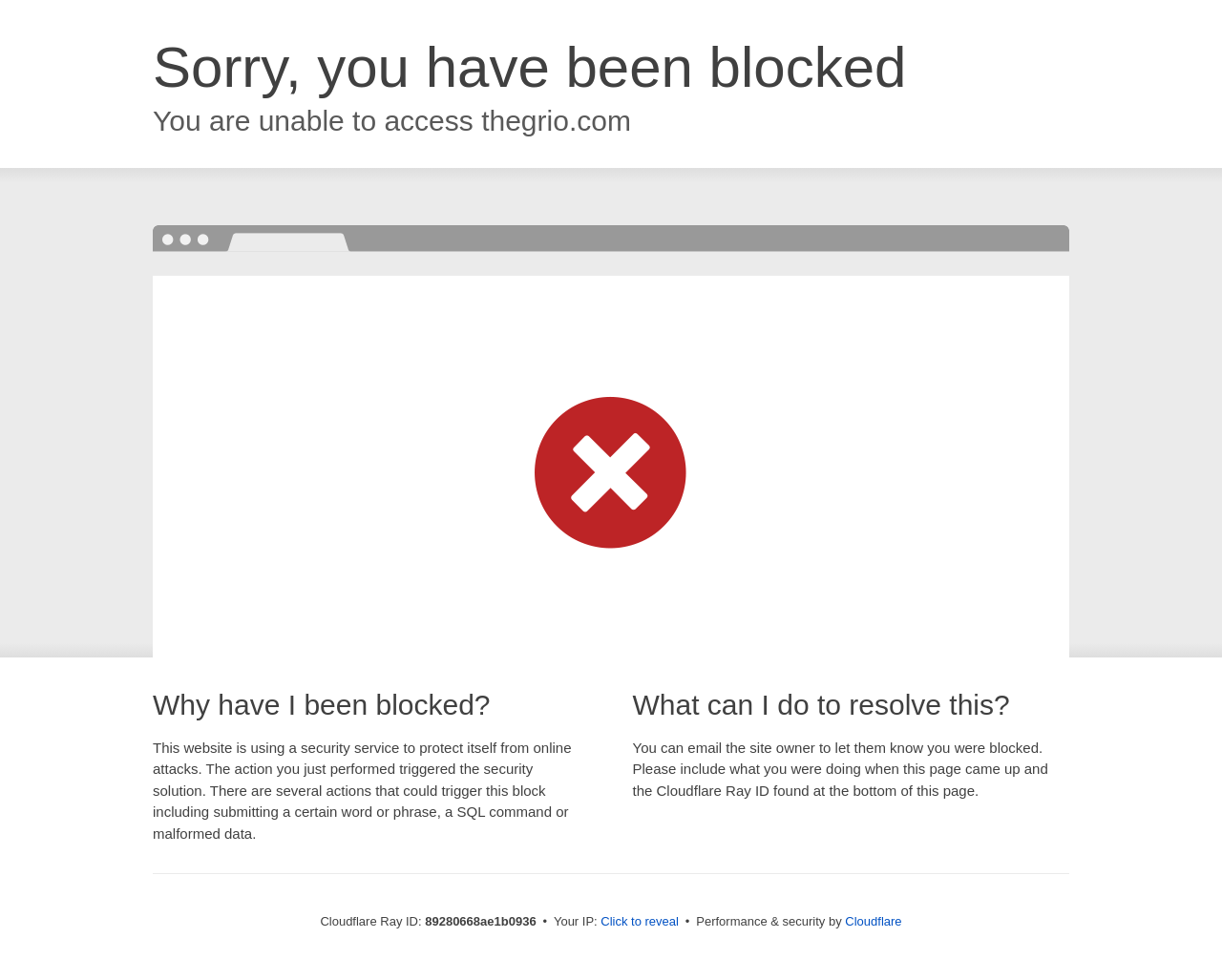What is the purpose of the 'Click to reveal' button?
Please give a detailed answer to the question using the information shown in the image.

The 'Click to reveal' button is located next to the text 'Your IP:' which suggests that clicking the button will reveal the user's IP address.